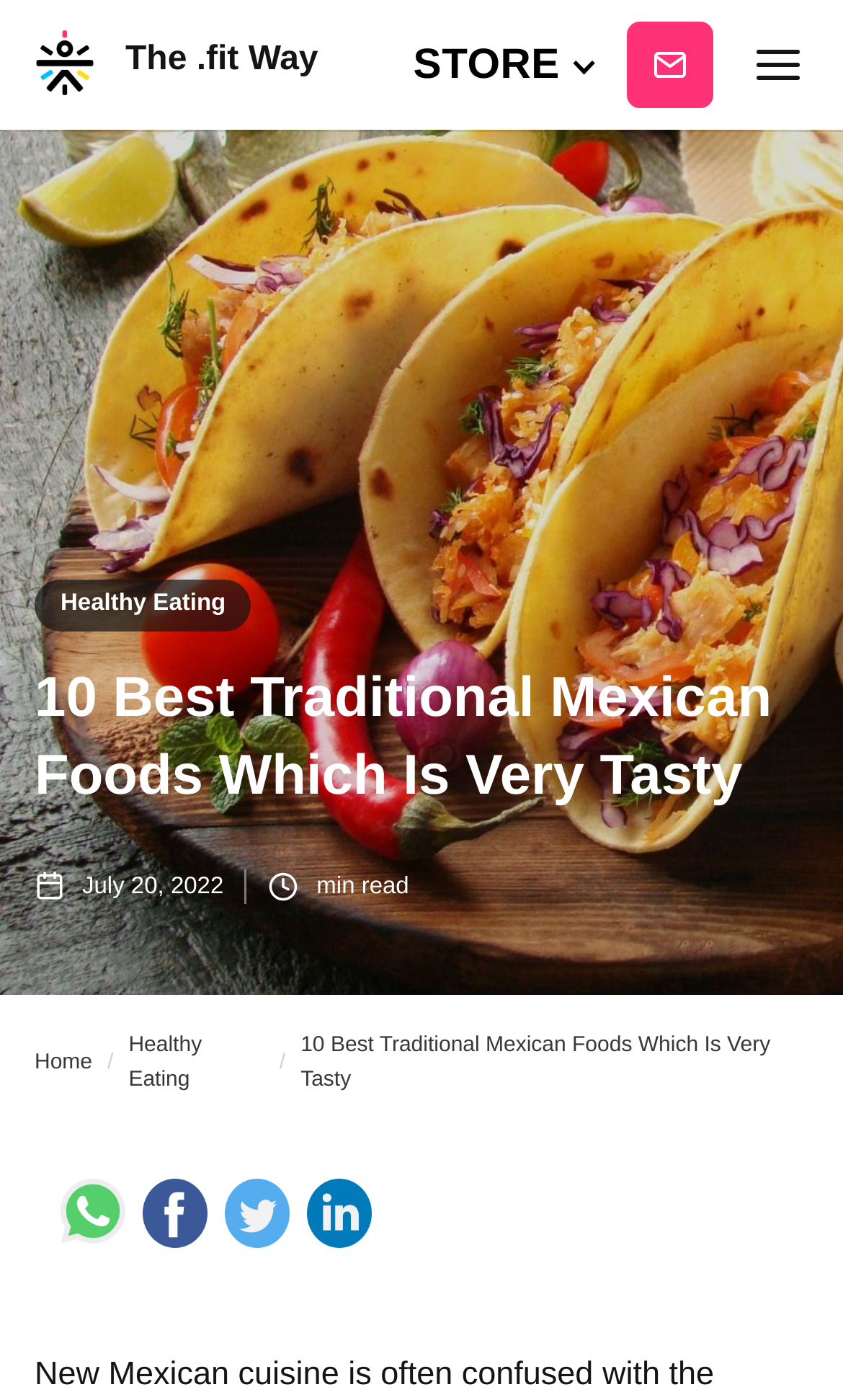Respond with a single word or phrase for the following question: 
What type of foods are discussed in the article?

Mexican foods